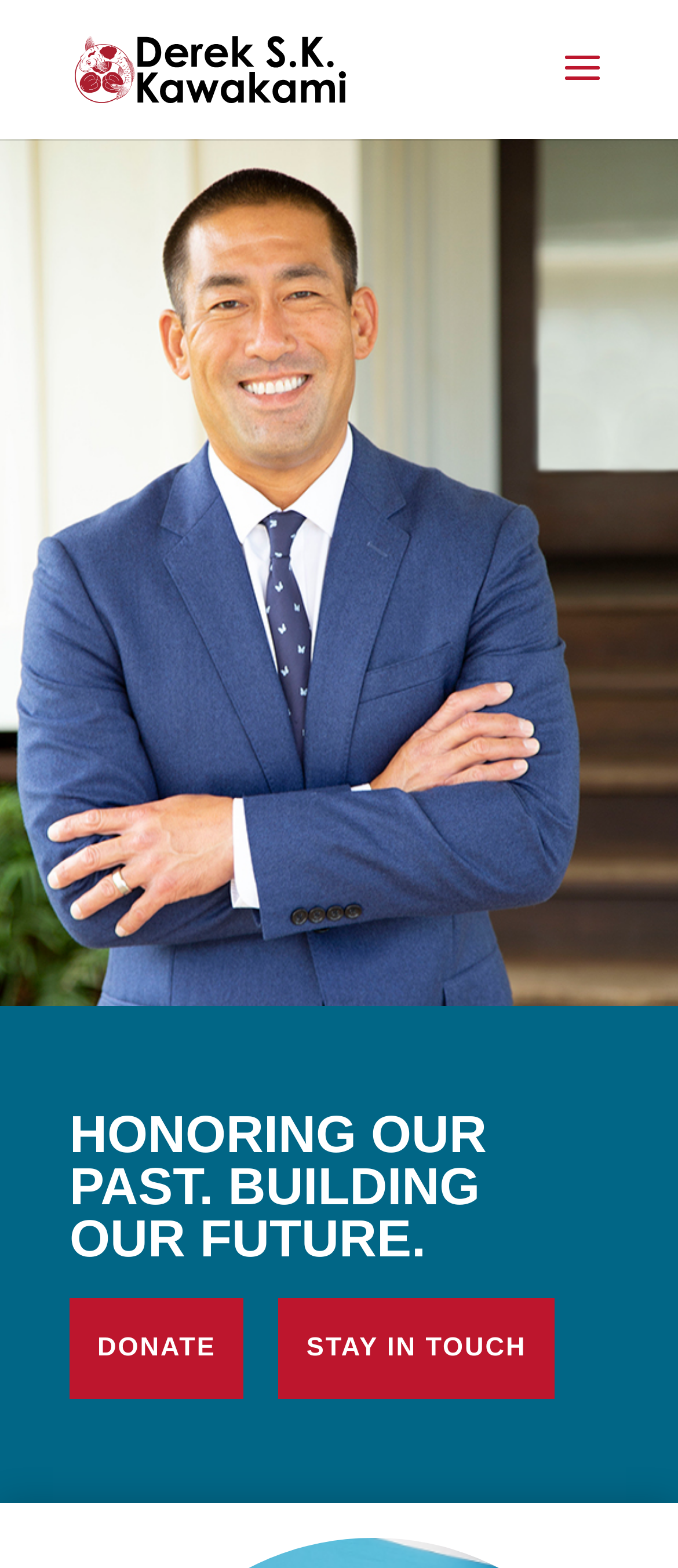Using the provided element description: "alt="Derek Kawakami"", determine the bounding box coordinates of the corresponding UI element in the screenshot.

[0.111, 0.035, 0.511, 0.053]